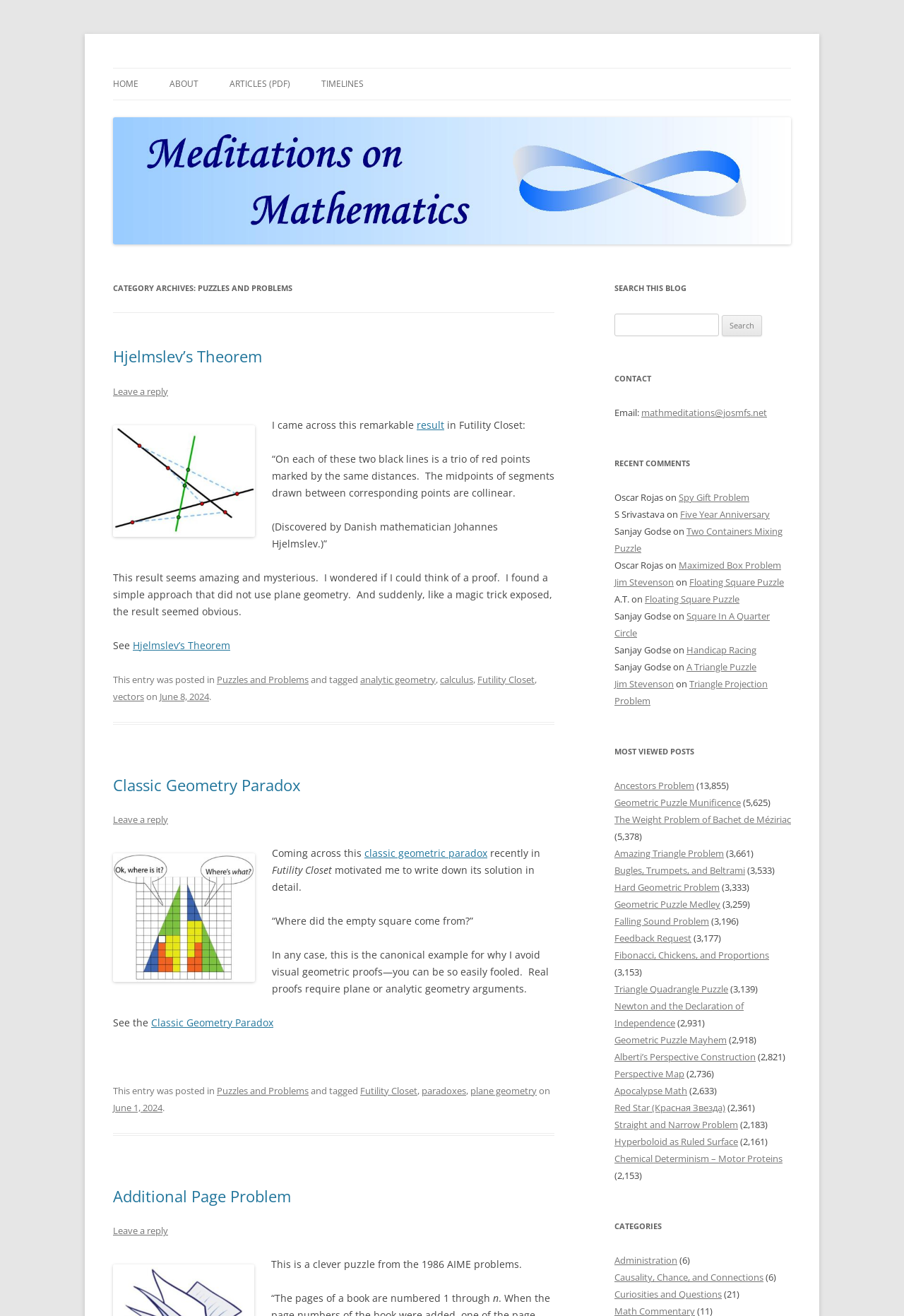From the element description Two Containers Mixing Puzzle, predict the bounding box coordinates of the UI element. The coordinates must be specified in the format (top-left x, top-left y, bottom-right x, bottom-right y) and should be within the 0 to 1 range.

[0.68, 0.399, 0.866, 0.422]